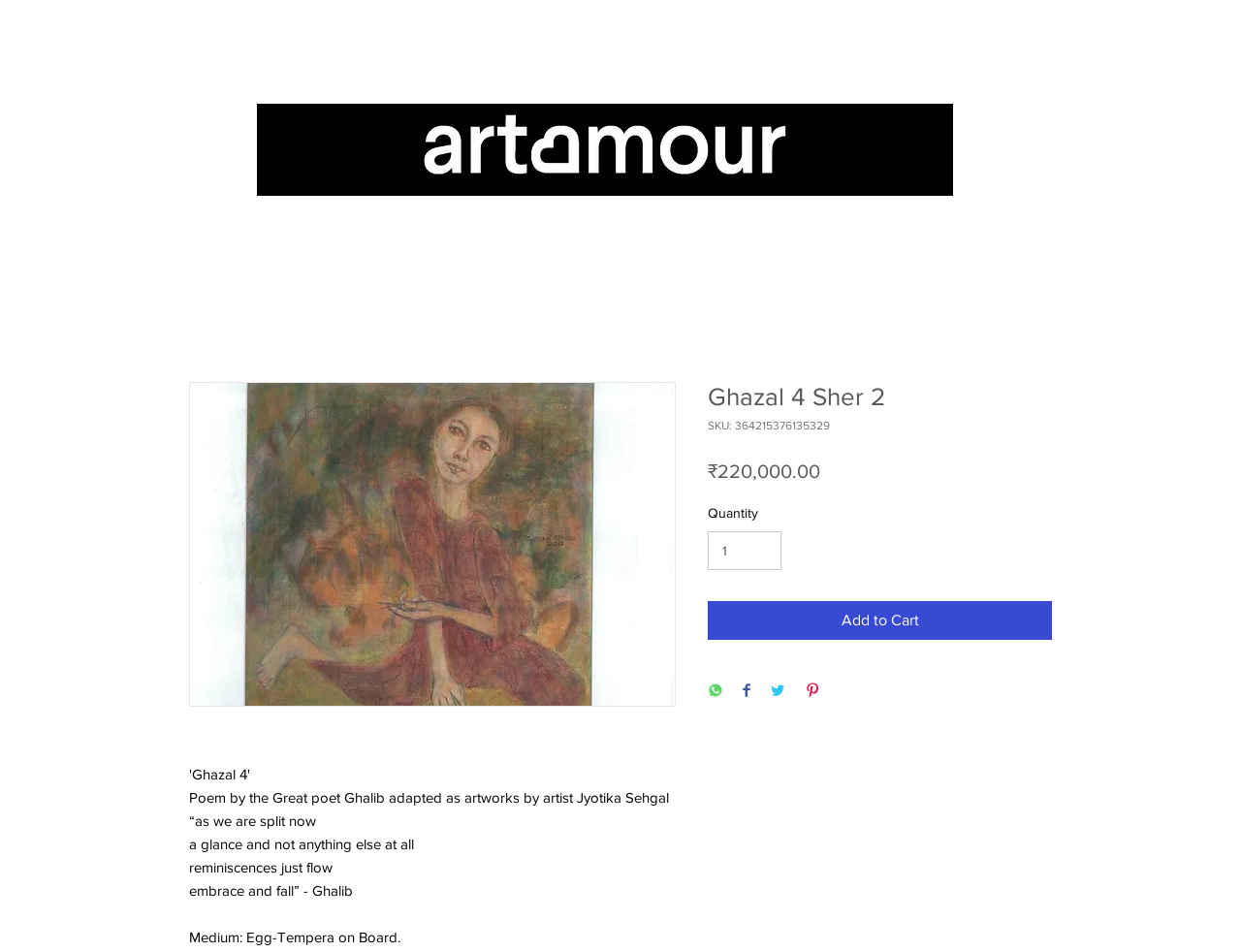Produce a meticulous description of the webpage.

This webpage is about a poem titled "Ghazal 4" by the great poet Ghalib, adapted as an artwork by artist Jyotika Sehgal. At the top left corner, there is an image of the ArtAmour logo. Next to it, there is a navigation menu with links to "Home", "AboutUs", "ArtTalk", "ArtistSpeak", "Reviews", and "Collection".

Below the navigation menu, there is a large image of the artwork "Ghazal 4 Sher 2". To the right of the image, there is a block of text that describes the poem and the artwork. The text starts with a quote from the poem, "“as we are split now a glance and not anything else at all reminiscences just flow embrace and fall” - Ghalib". Below the quote, there is a description of the artwork, including the medium used, "Egg-Tempera on Board".

Above the description, there is a heading that reads "Ghazal 4 Sher 2". Below the description, there is a section that displays the price of the artwork, "₹220,000.00", and a quantity selector. There are also buttons to "Add to Cart", "Share on WhatsApp", "Share on Facebook", "Share on Twitter", and "Pin on Pinterest". Each share button has a corresponding icon.